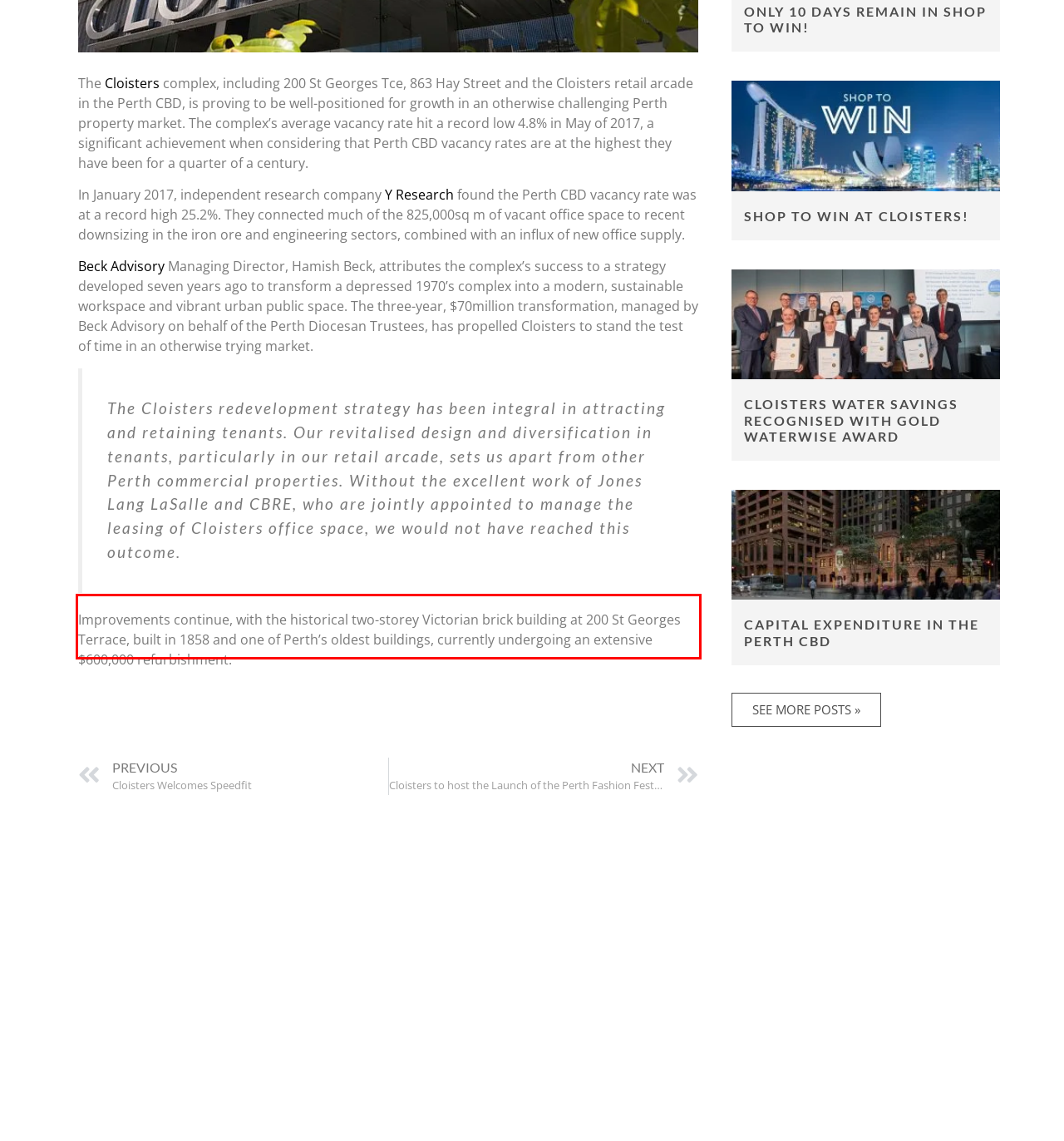Within the screenshot of a webpage, identify the red bounding box and perform OCR to capture the text content it contains.

Improvements continue, with the historical two-storey Victorian brick building at 200 St Georges Terrace, built in 1858 and one of Perth’s oldest buildings, currently undergoing an extensive $600,000 refurbishment.